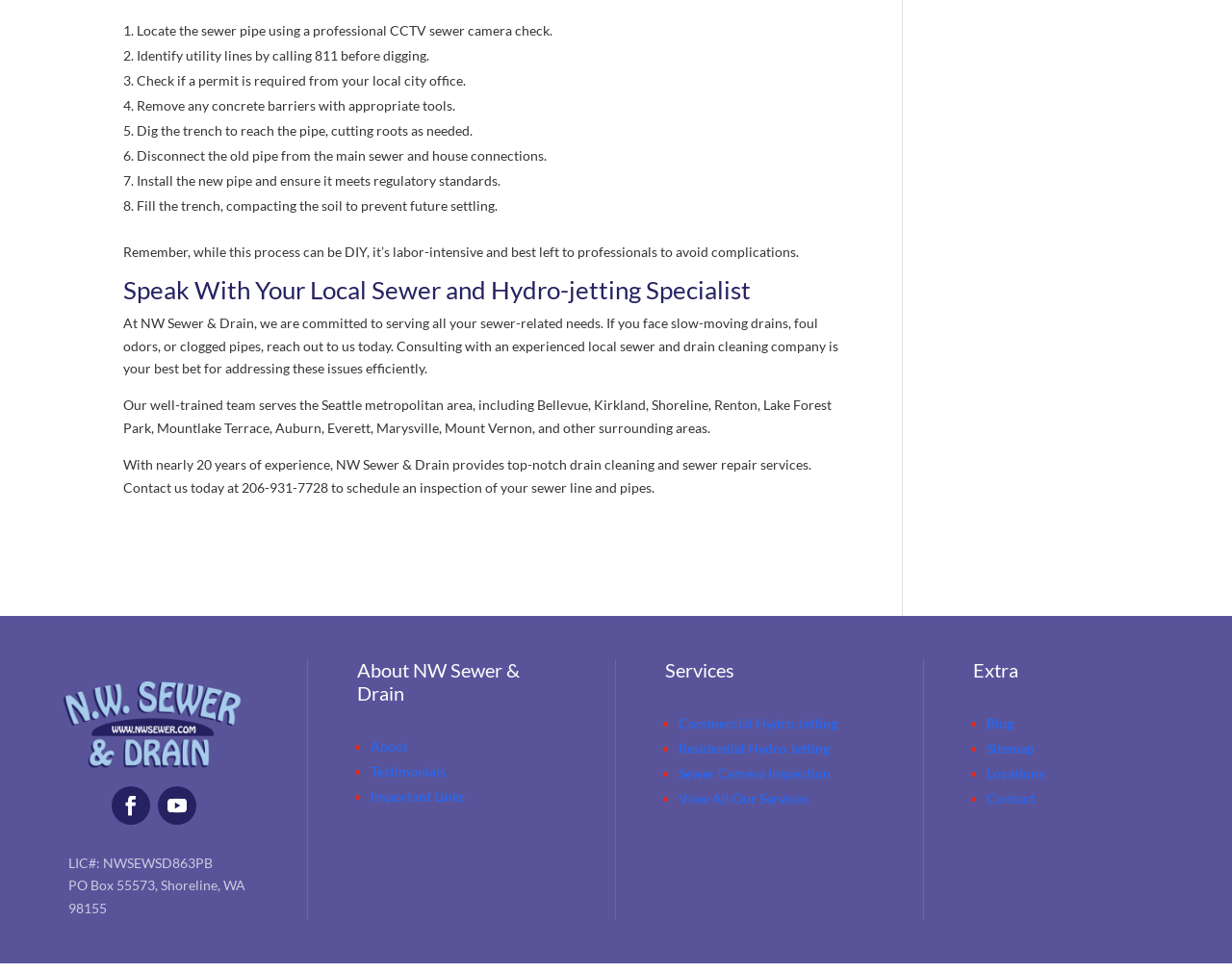Look at the image and give a detailed response to the following question: What is the company's phone number?

The company's phone number is 206-931-7728, which can be found in the paragraph that describes the company's services and contact information.